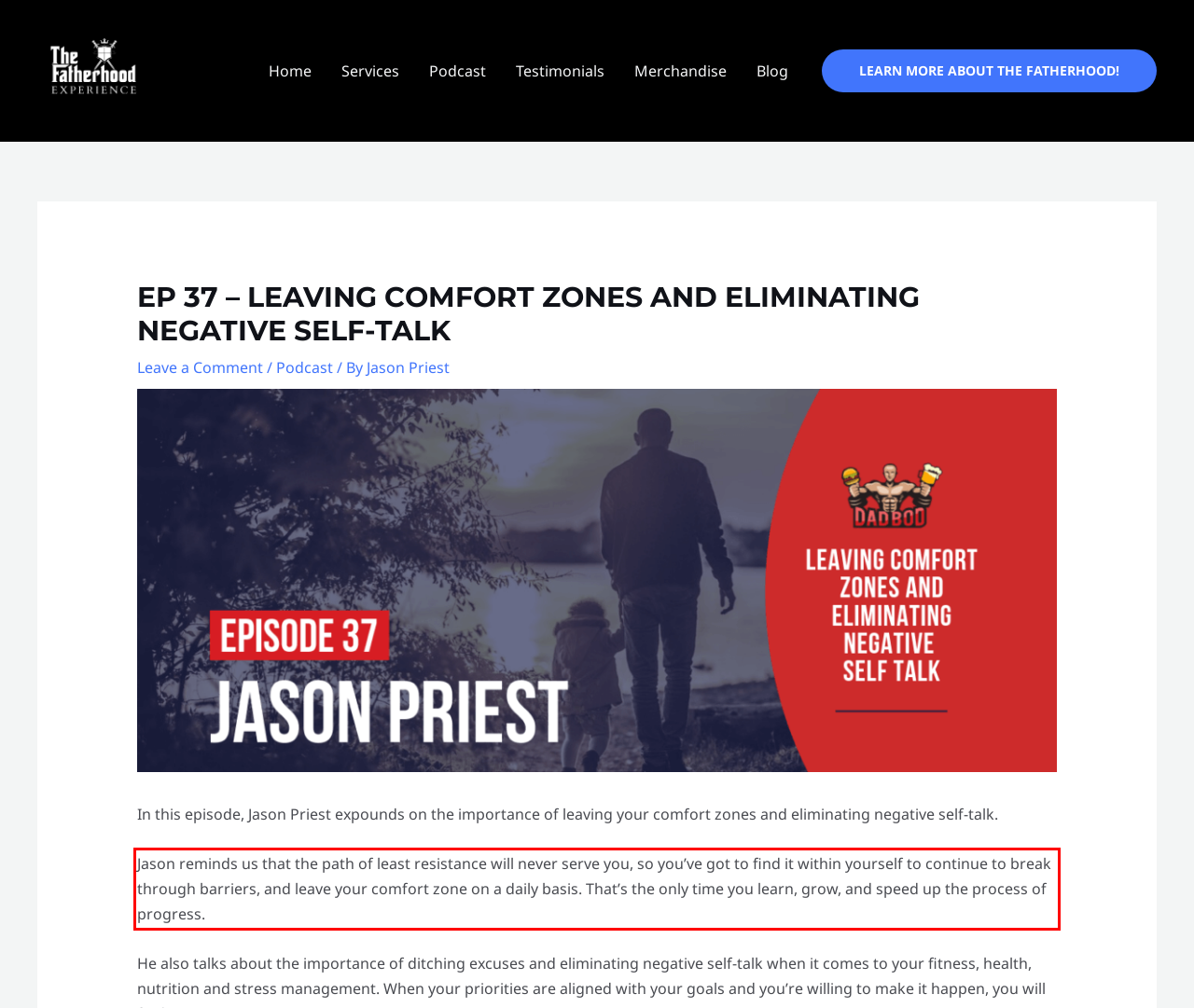Given a screenshot of a webpage containing a red bounding box, perform OCR on the text within this red bounding box and provide the text content.

Jason reminds us that the path of least resistance will never serve you, so you’ve got to find it within yourself to continue to break through barriers, and leave your comfort zone on a daily basis. That’s the only time you learn, grow, and speed up the process of progress.